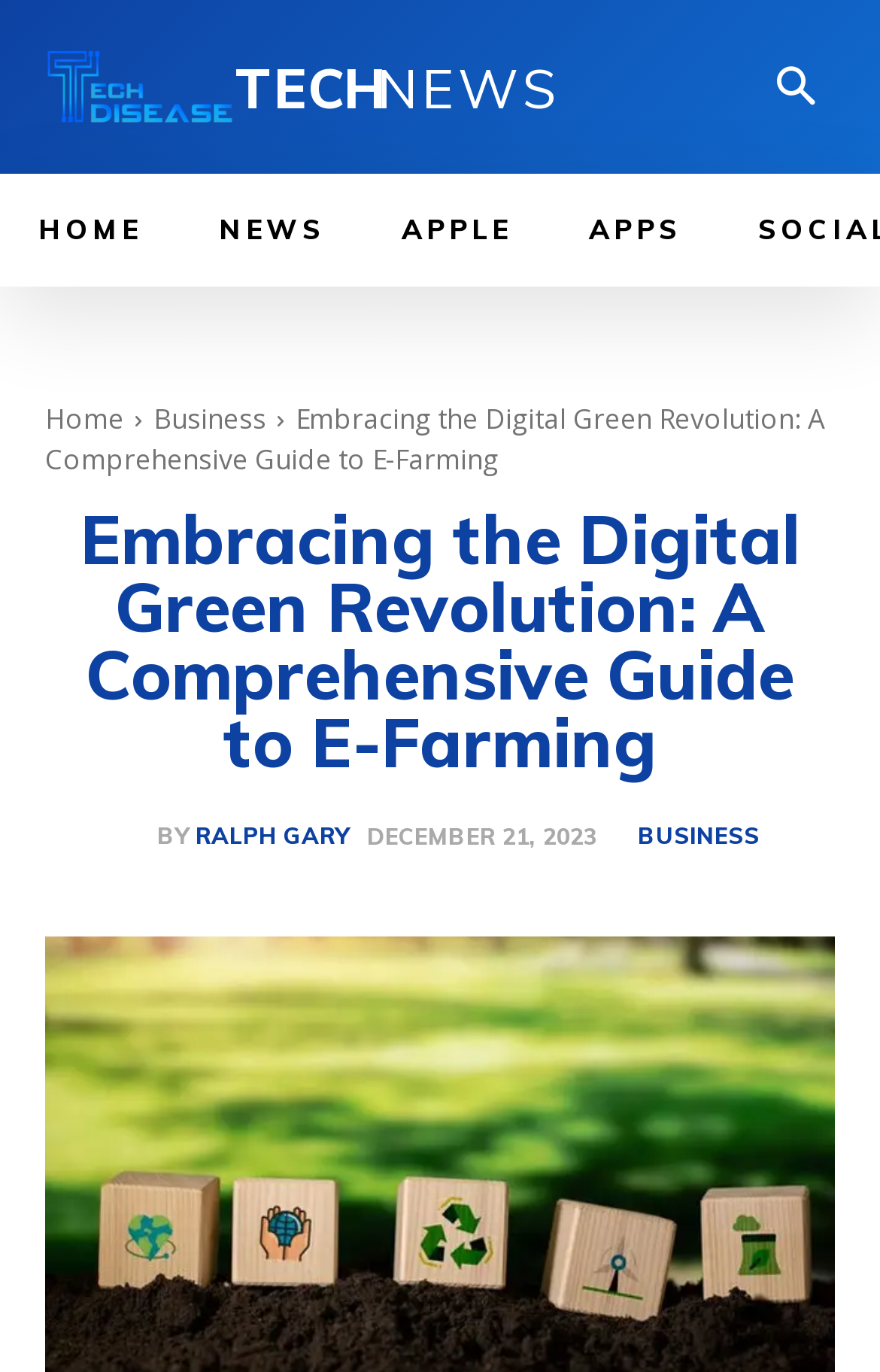Specify the bounding box coordinates of the area to click in order to execute this command: 'Click the NEWS link'. The coordinates should consist of four float numbers ranging from 0 to 1, and should be formatted as [left, top, right, bottom].

[0.205, 0.127, 0.413, 0.209]